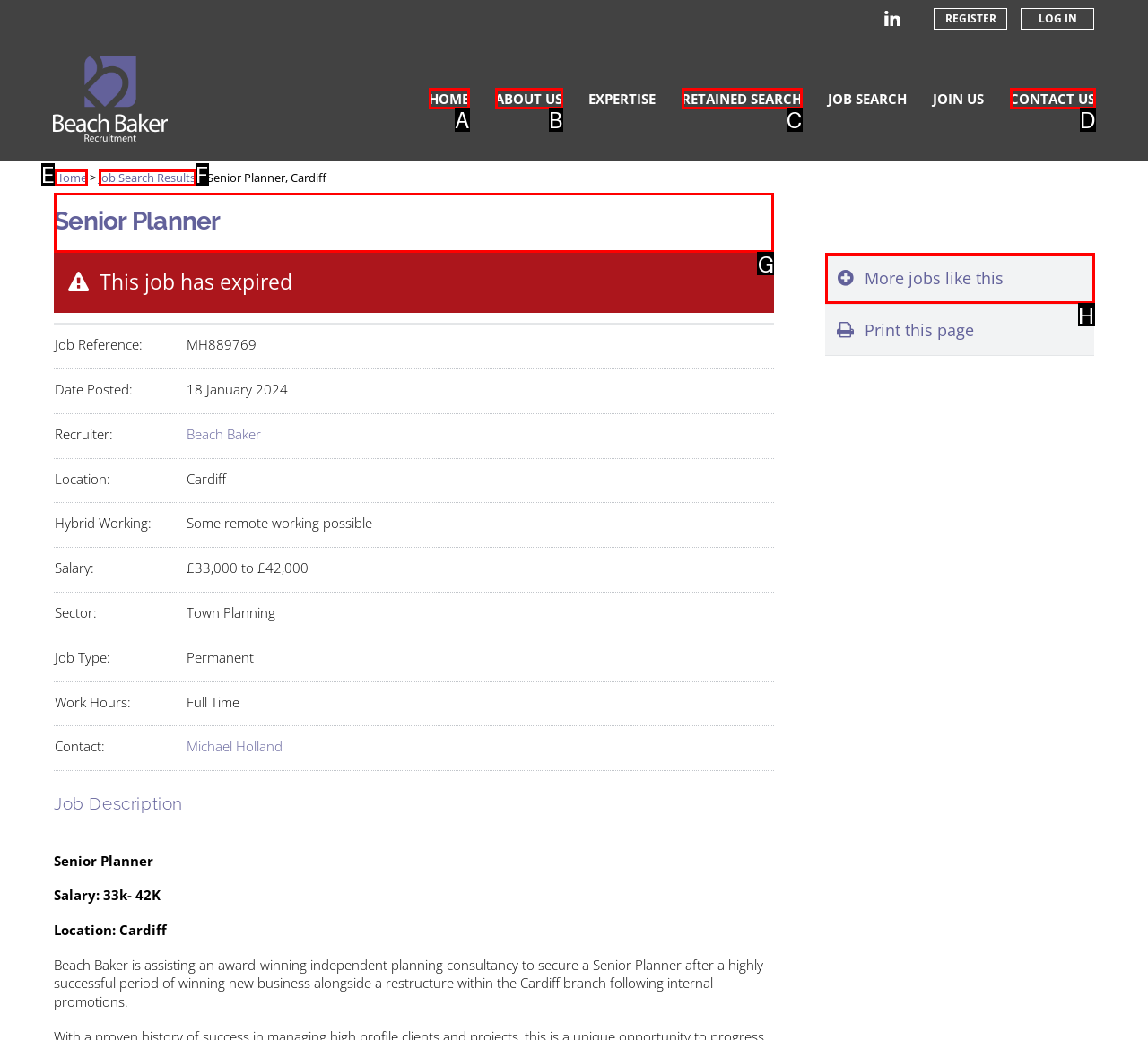Identify the correct HTML element to click to accomplish this task: View job details of Senior Planner
Respond with the letter corresponding to the correct choice.

G